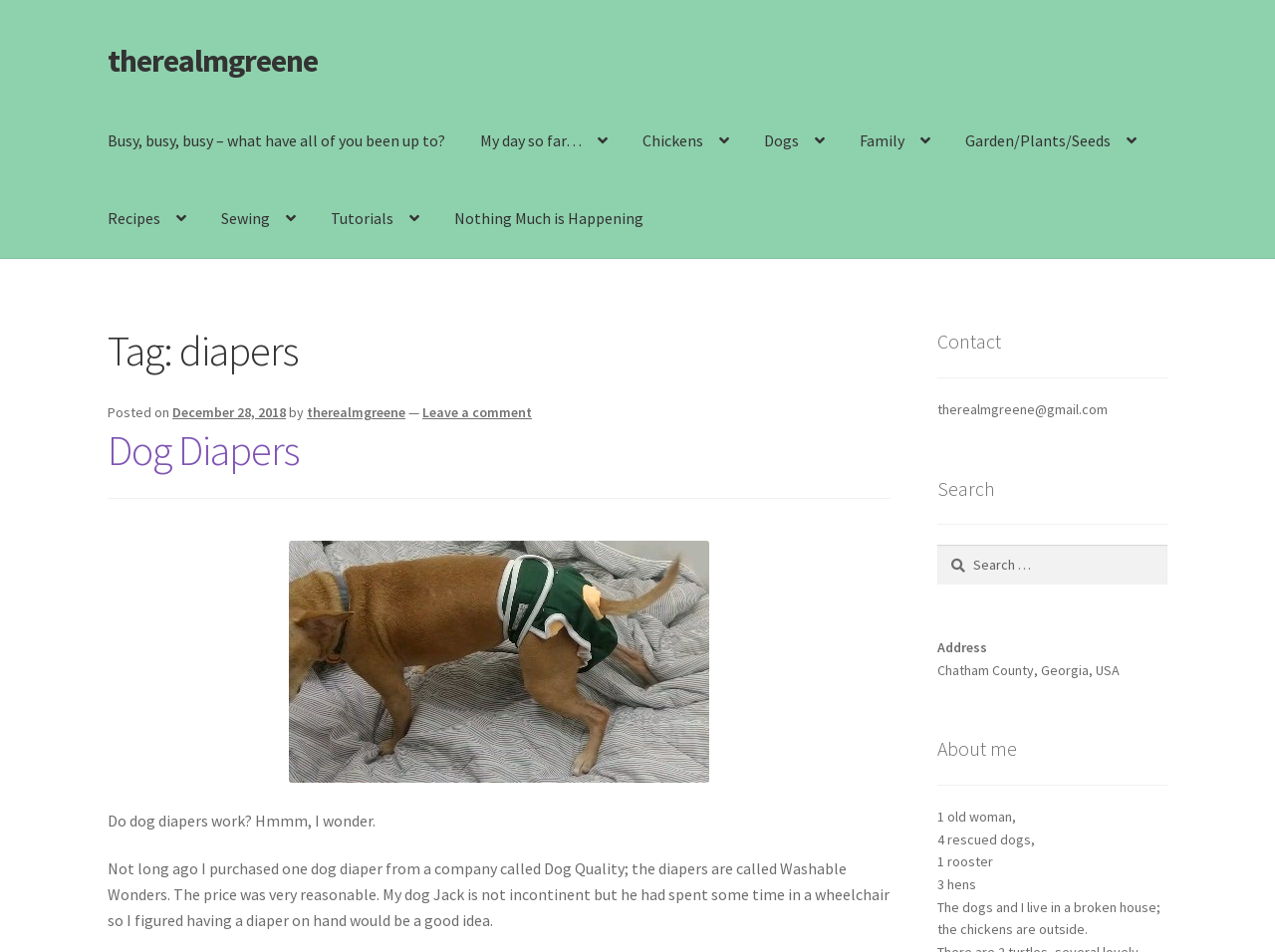Give an extensive and precise description of the webpage.

This webpage is about a personal blog, specifically focused on the topic of diapers. The page has a navigation menu at the top with various links to different categories, such as "Busy, busy, busy", "Chickens", "Dogs", and "Recipes". Below the navigation menu, there is a header section with a title "Tag: diapers" and a subheading "Dog Diapers".

The main content of the page is an article about dog diapers, which includes a brief introduction, a personal experience with using dog diapers, and some thoughts on their effectiveness. The article is divided into paragraphs, with a clear structure and readable font.

On the right-hand side of the page, there is a sidebar with various sections, including "Contact" with an email address, "Search" with a search box, "Address" with a location in Chatham County, Georgia, and "About me" with a brief bio of the author, including her age, the number of rescued dogs, and chickens she has.

There are no images on the page, but there are several links to other articles and categories throughout the navigation menu and the sidebar. The overall layout is clean and easy to navigate, with a clear hierarchy of content and a focus on the main article.